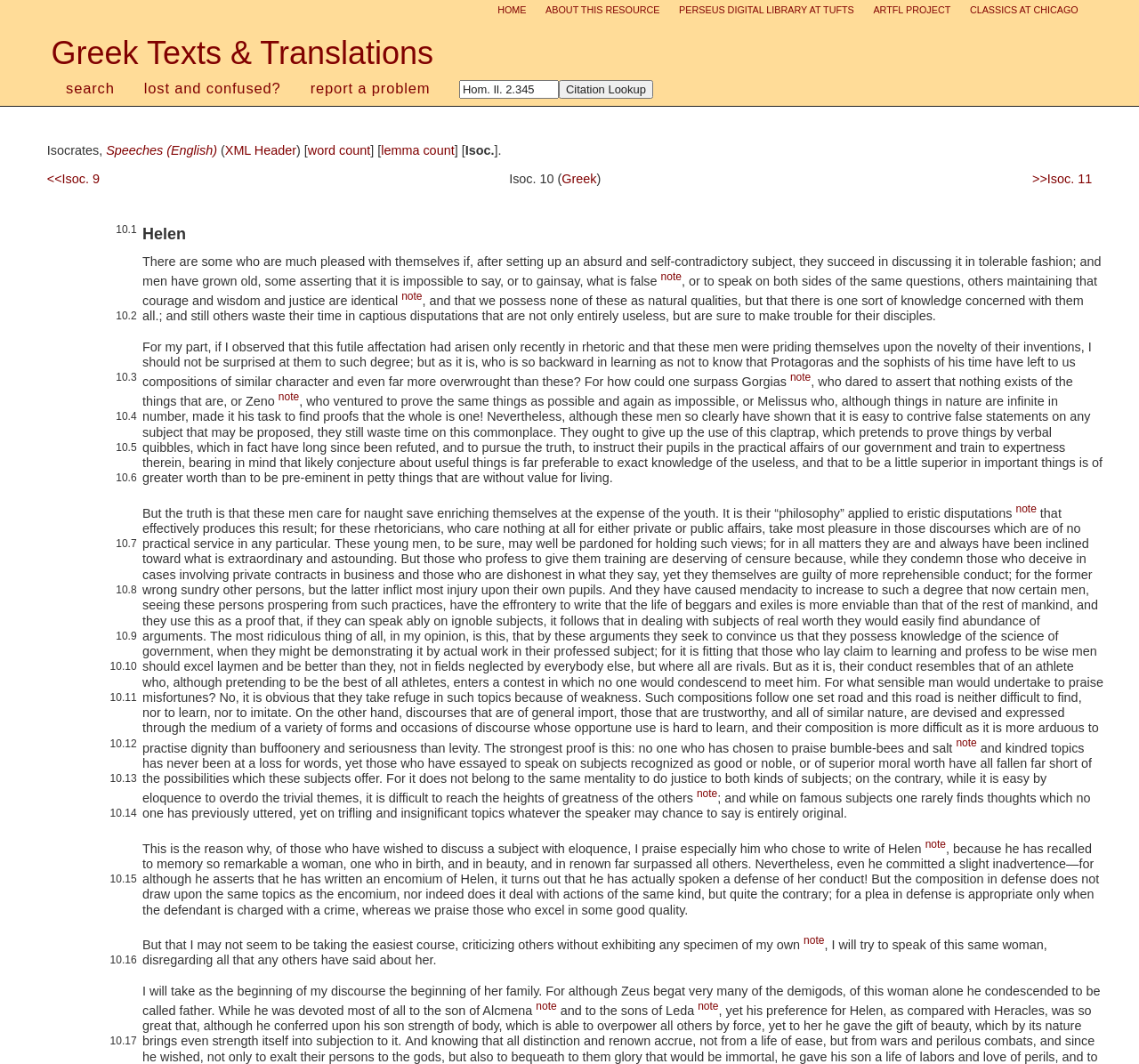What is the text of the first sentence of the Greek text?
Look at the image and answer the question using a single word or phrase.

There are some who are much pleased with themselves if, after setting up an absurd and self-contradictory subject, they succeed in discussing it in tolerable fashion;